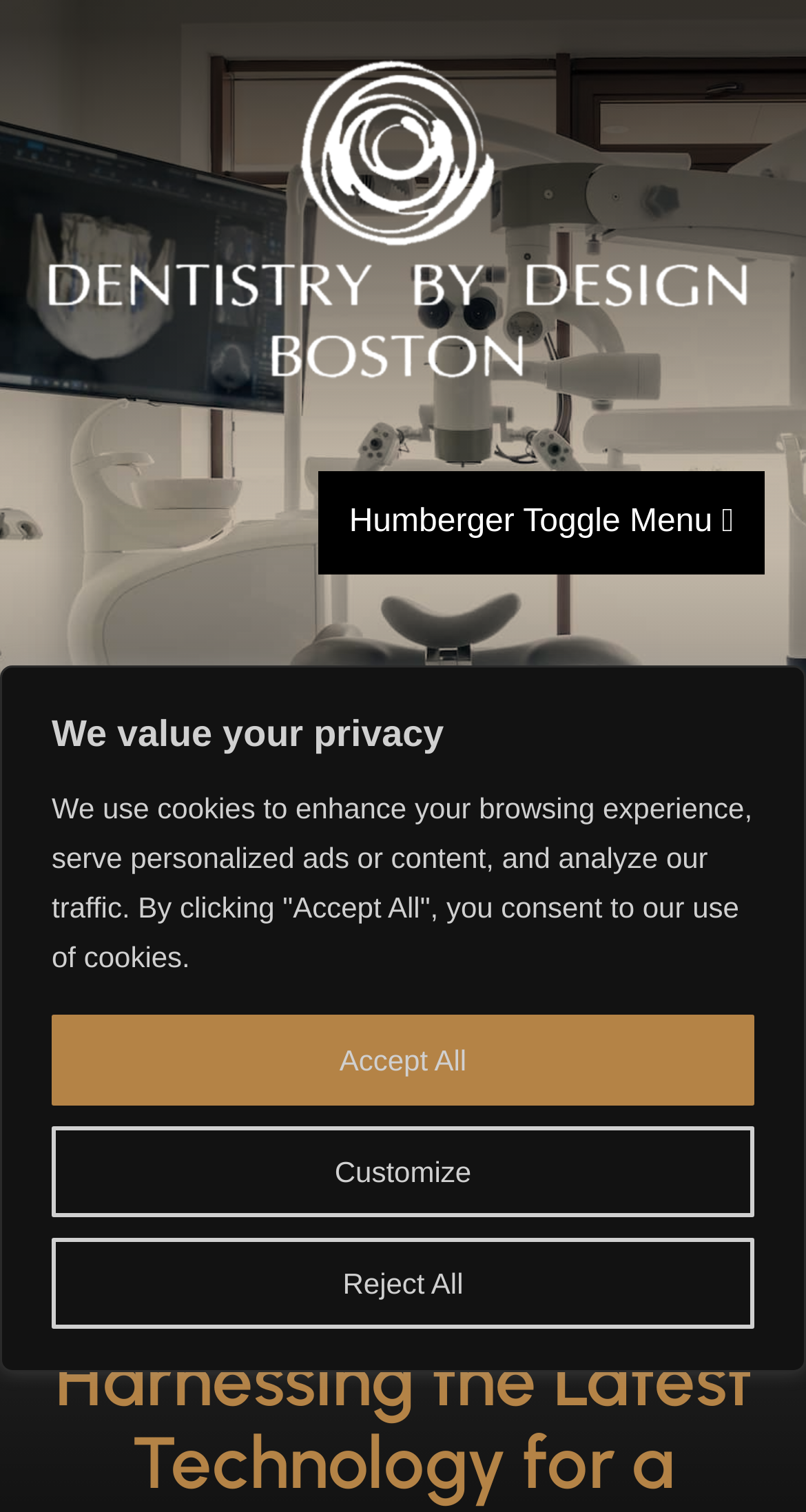What is the link at the top of the webpage?
Deliver a detailed and extensive answer to the question.

The link element at the top of the webpage does not have any OCR text or element description, implying that it is an image or icon link without any text.